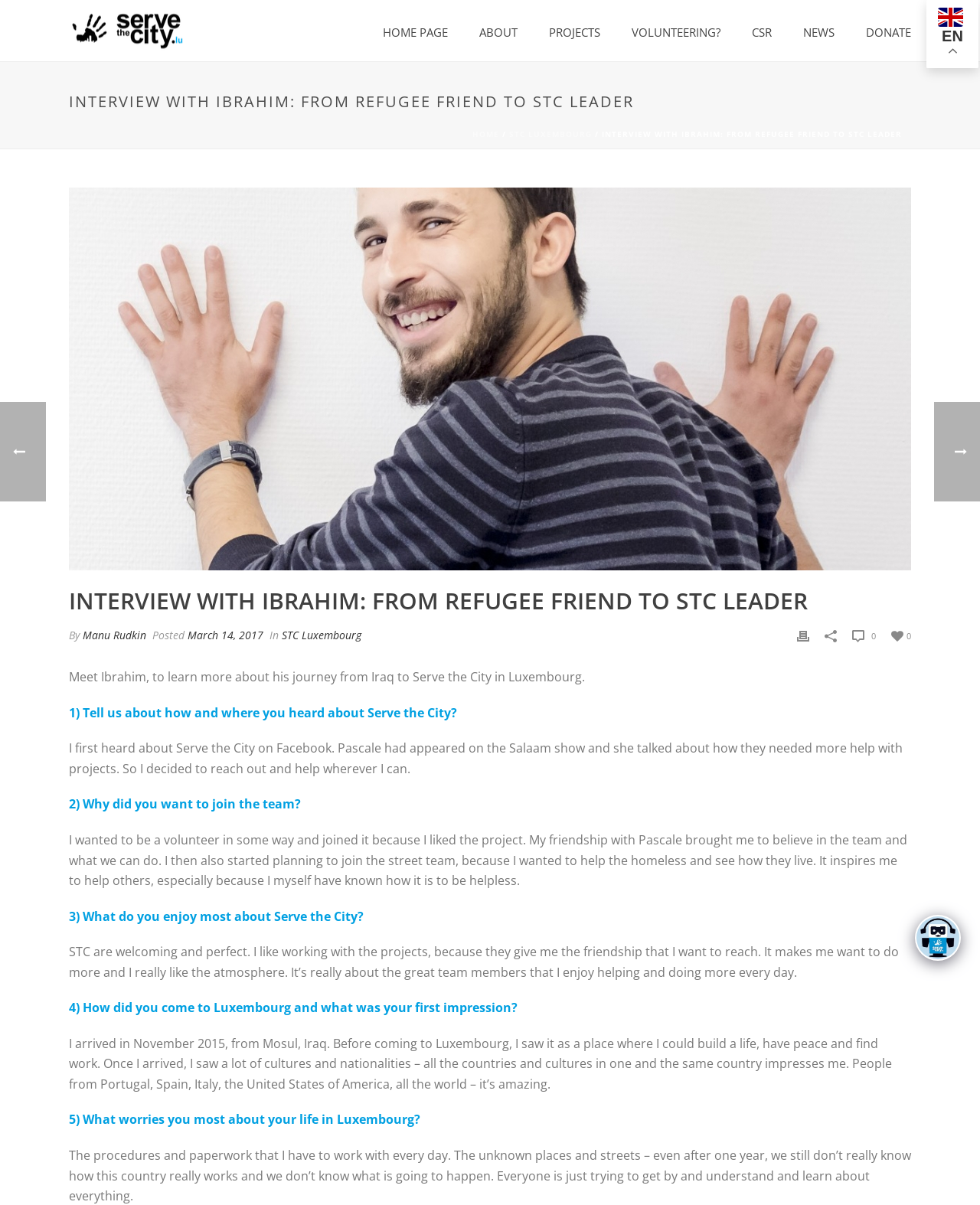Could you provide the bounding box coordinates for the portion of the screen to click to complete this instruction: "Click the link to Manu Rudkin"?

[0.084, 0.521, 0.149, 0.533]